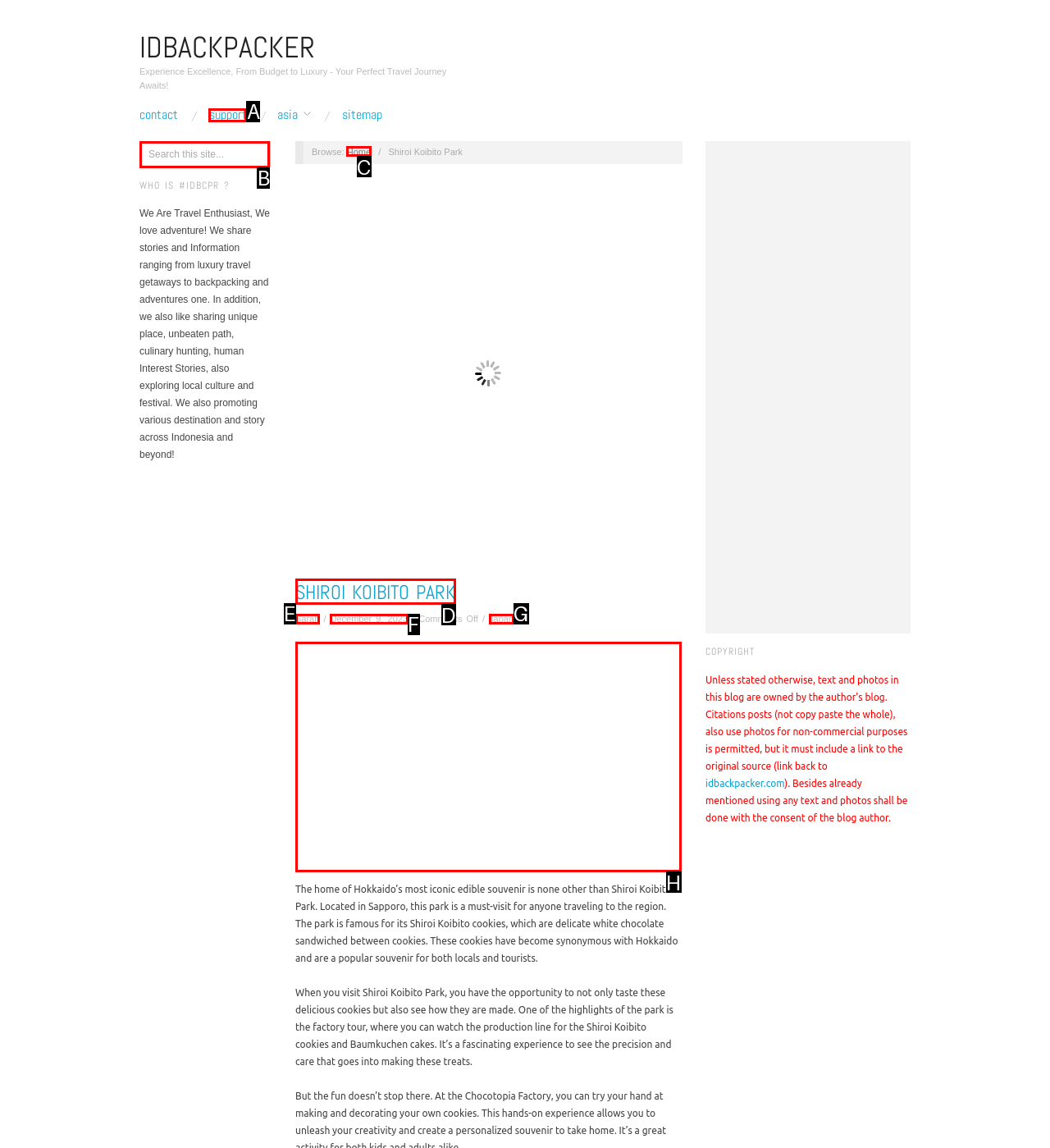Determine the correct UI element to click for this instruction: Search this site. Respond with the letter of the chosen element.

B